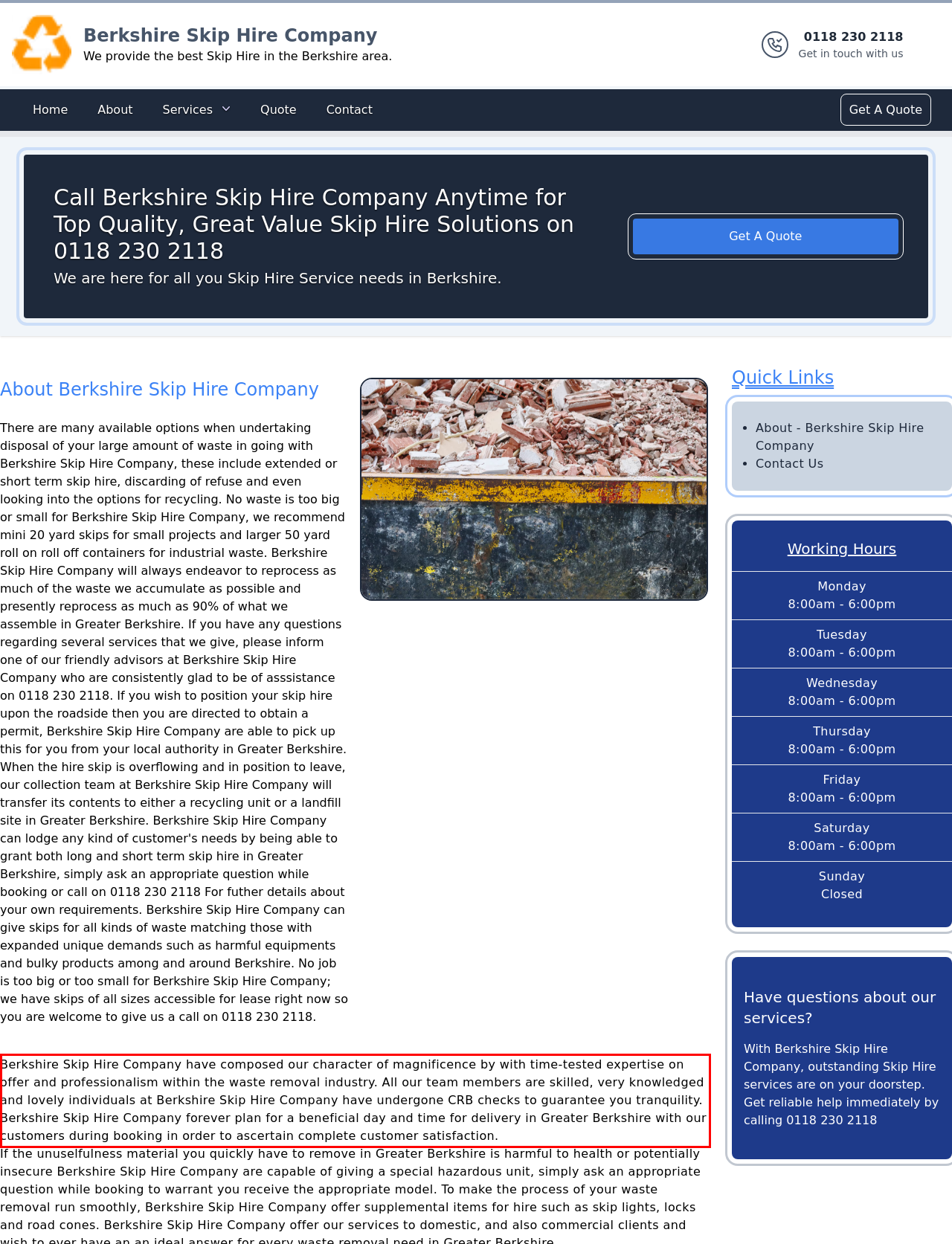Analyze the webpage screenshot and use OCR to recognize the text content in the red bounding box.

Berkshire Skip Hire Company have composed our character of magnificence by with time-tested expertise on offer and professionalism within the waste removal industry. All our team members are skilled, very knowledged and lovely individuals at Berkshire Skip Hire Company have undergone CRB checks to guarantee you tranquility. Berkshire Skip Hire Company forever plan for a beneficial day and time for delivery in Greater Berkshire with our customers during booking in order to ascertain complete customer satisfaction.